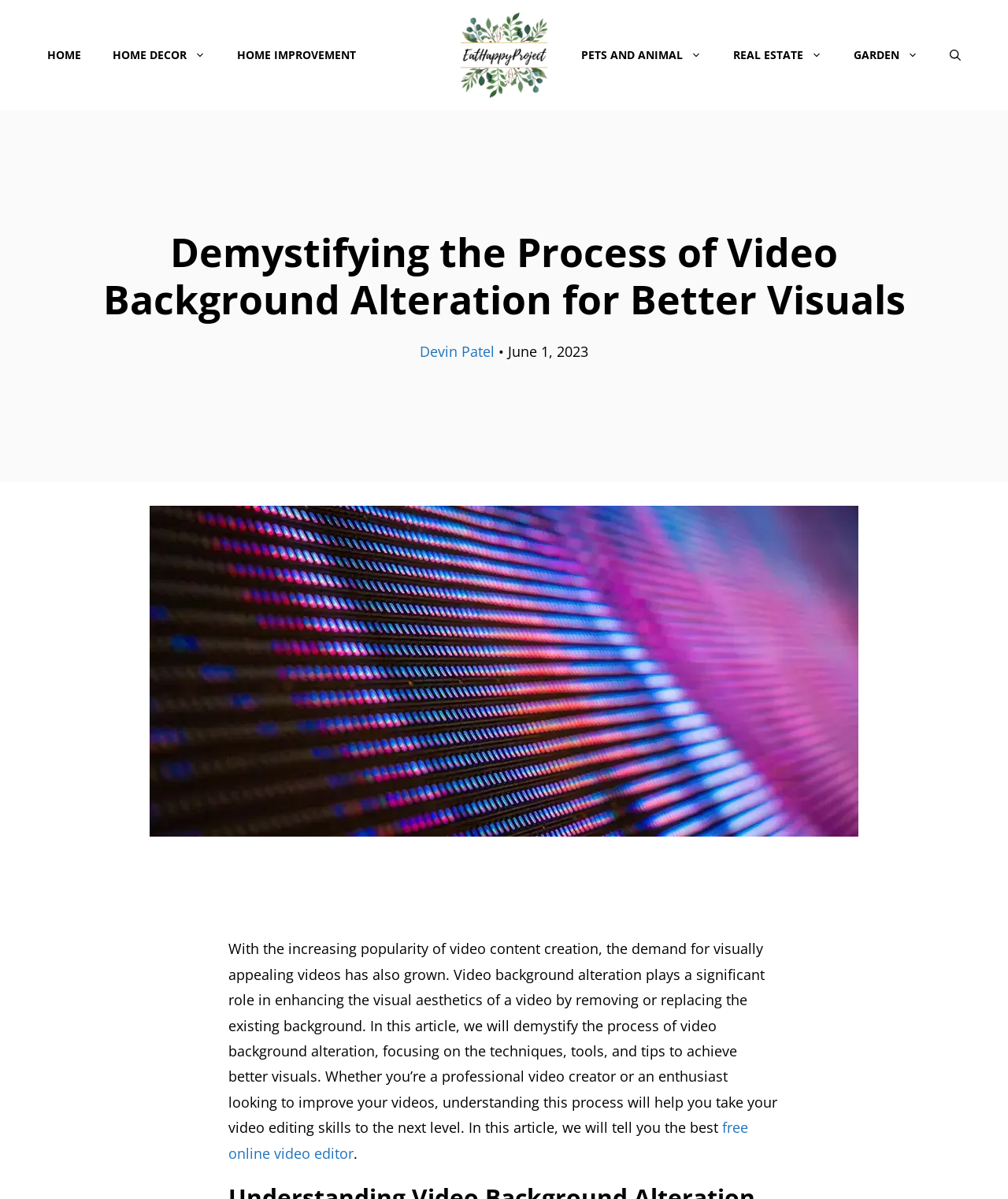Answer the question briefly using a single word or phrase: 
What is the topic of the article?

Video background alteration